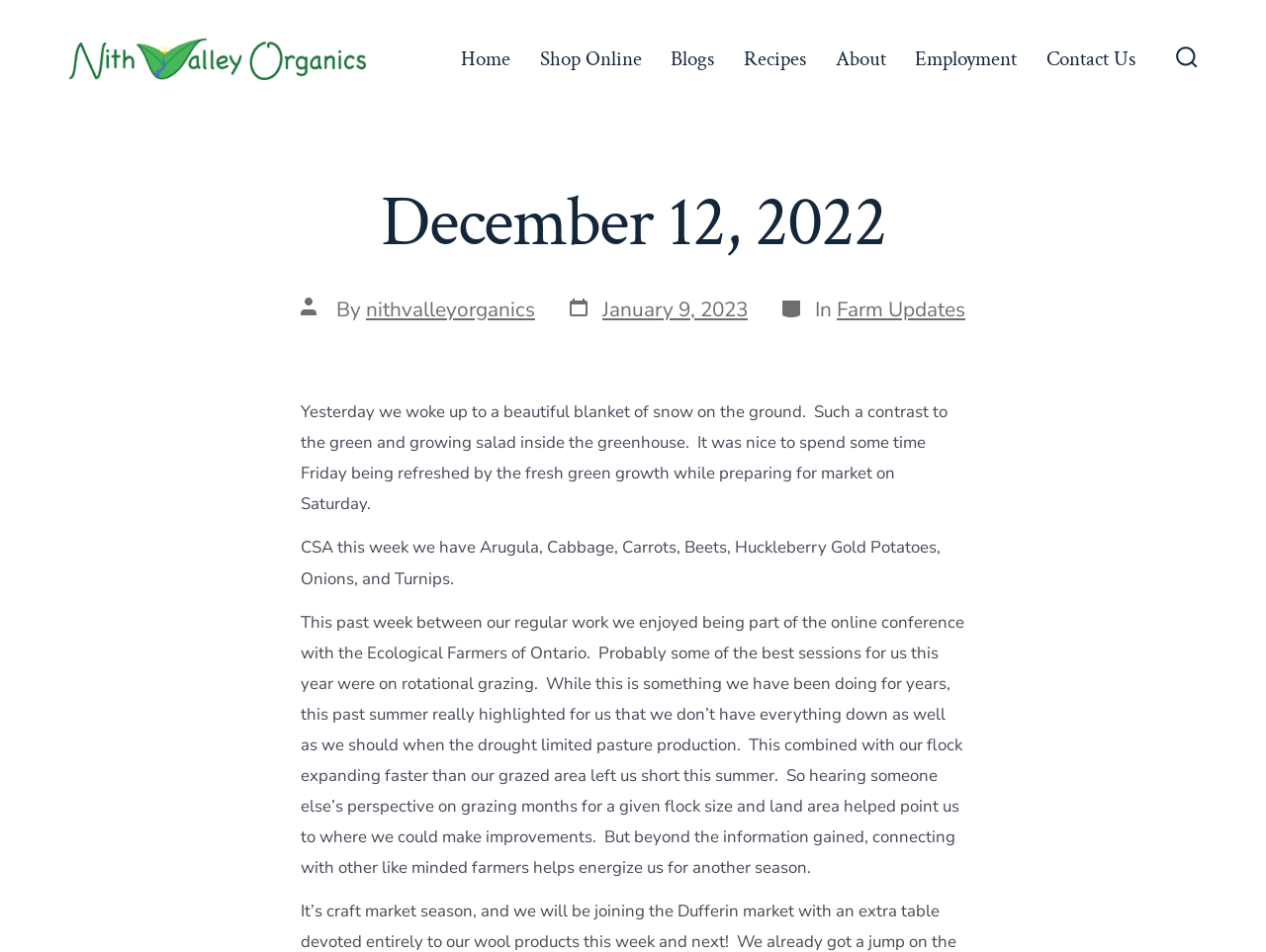Determine the bounding box coordinates of the clickable region to follow the instruction: "Read the blog post".

[0.238, 0.421, 0.748, 0.541]